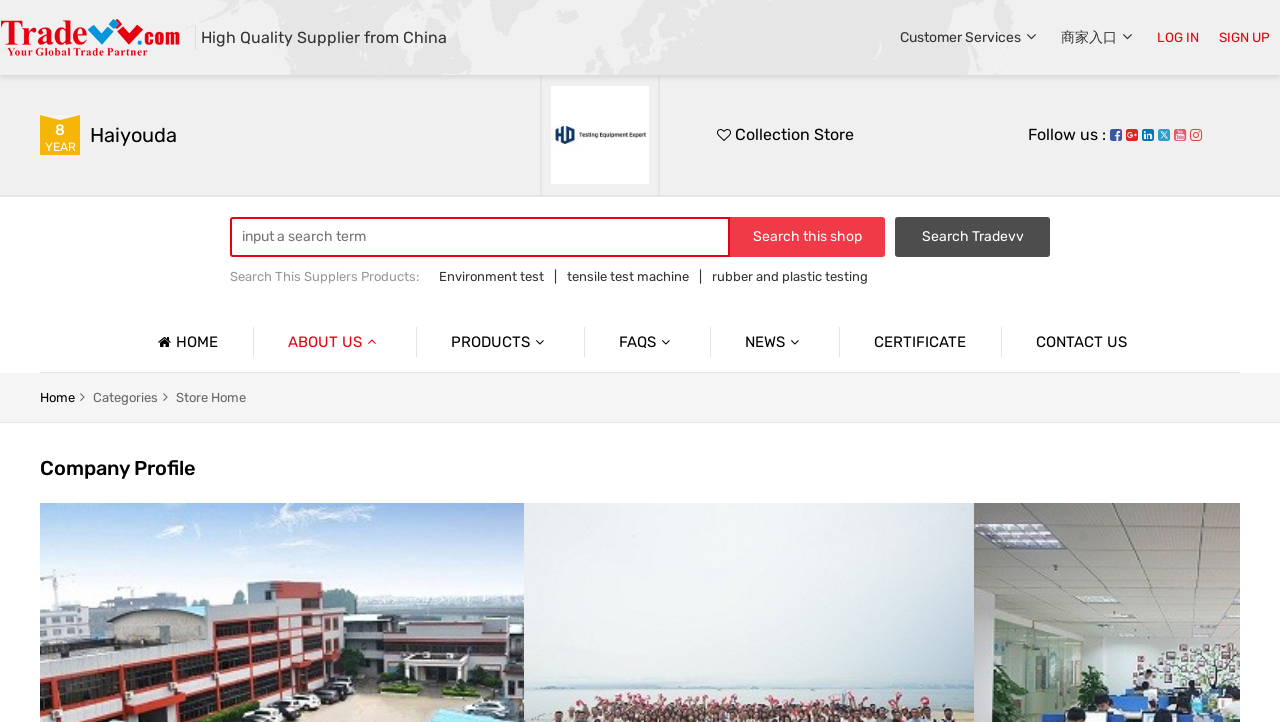Determine the bounding box coordinates for the area that should be clicked to carry out the following instruction: "visit the company profile page".

[0.198, 0.515, 0.323, 0.571]